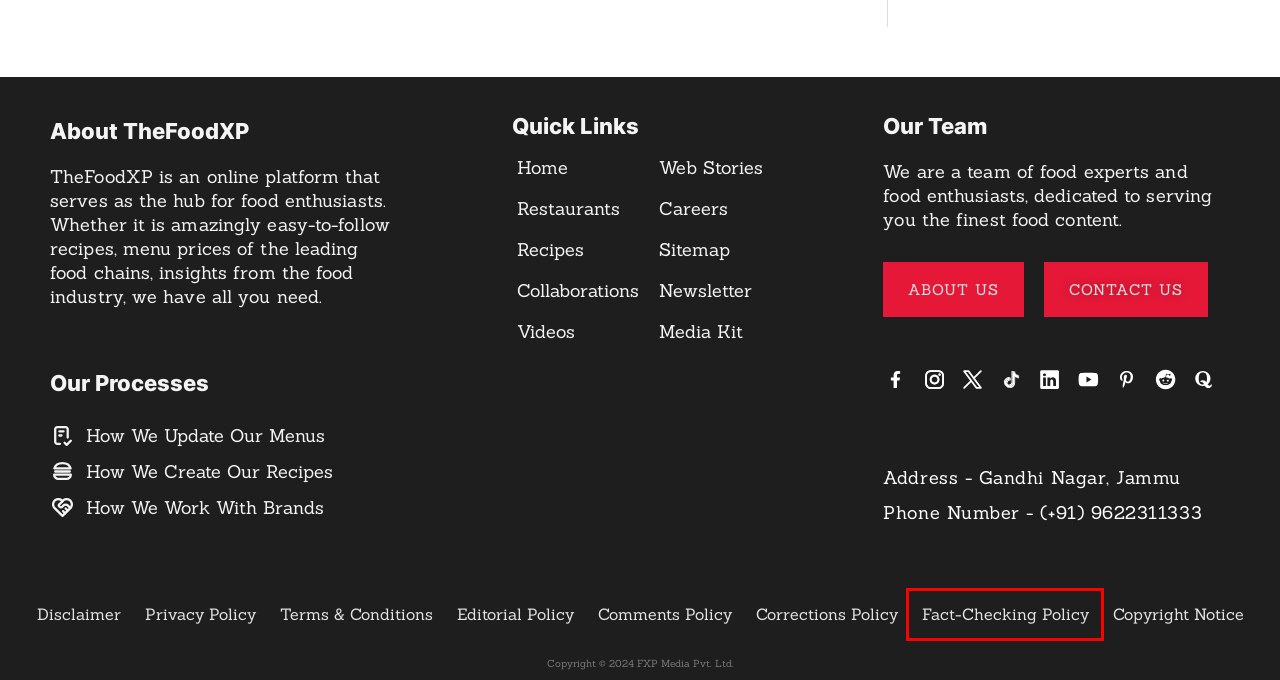You are given a screenshot of a webpage with a red rectangle bounding box around a UI element. Select the webpage description that best matches the new webpage after clicking the element in the bounding box. Here are the candidates:
A. Restaurants | TheFoodXP
B. Fact-Checking Policy - TheFoodXP
C. Editorial Policy - TheFoodXP
D. Copycat Recipes | TheFoodXP
E. Collaborations | TheFoodXP
F. How We Collaborate With Brands - TheFoodXP
G. Recipes | TheFoodXP
H. Stories - TheFoodXP

B